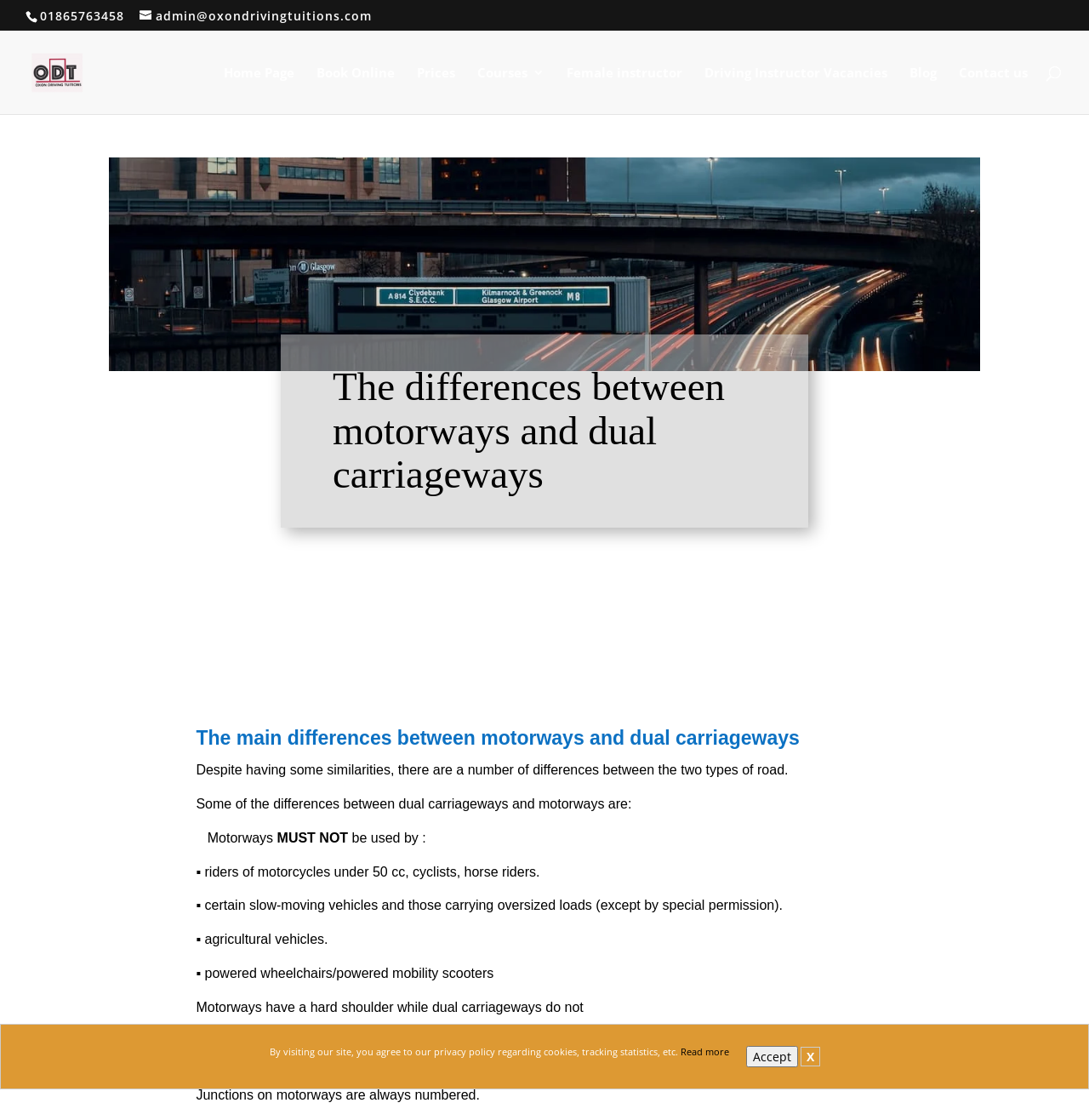What is the purpose of the 'M' designation on motorway road numbers?
Analyze the screenshot and provide a detailed answer to the question.

I found the answer by reading the section of the webpage that explains the difference between motorway and dual carriageway road numbers. According to the text, the 'M' designation indicates that a road has been upgraded to motorway status.